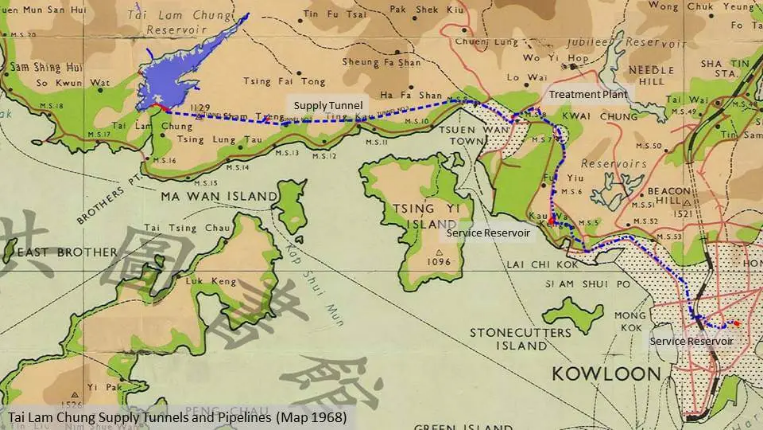What is the name of the reservoir in the map?
Provide a detailed answer to the question using information from the image.

The name of the reservoir can be found in the caption, which mentions 'the Tai Lam Chung Reservoir and its interconnected supply tunnels, treatment plants, and service reservoirs'.